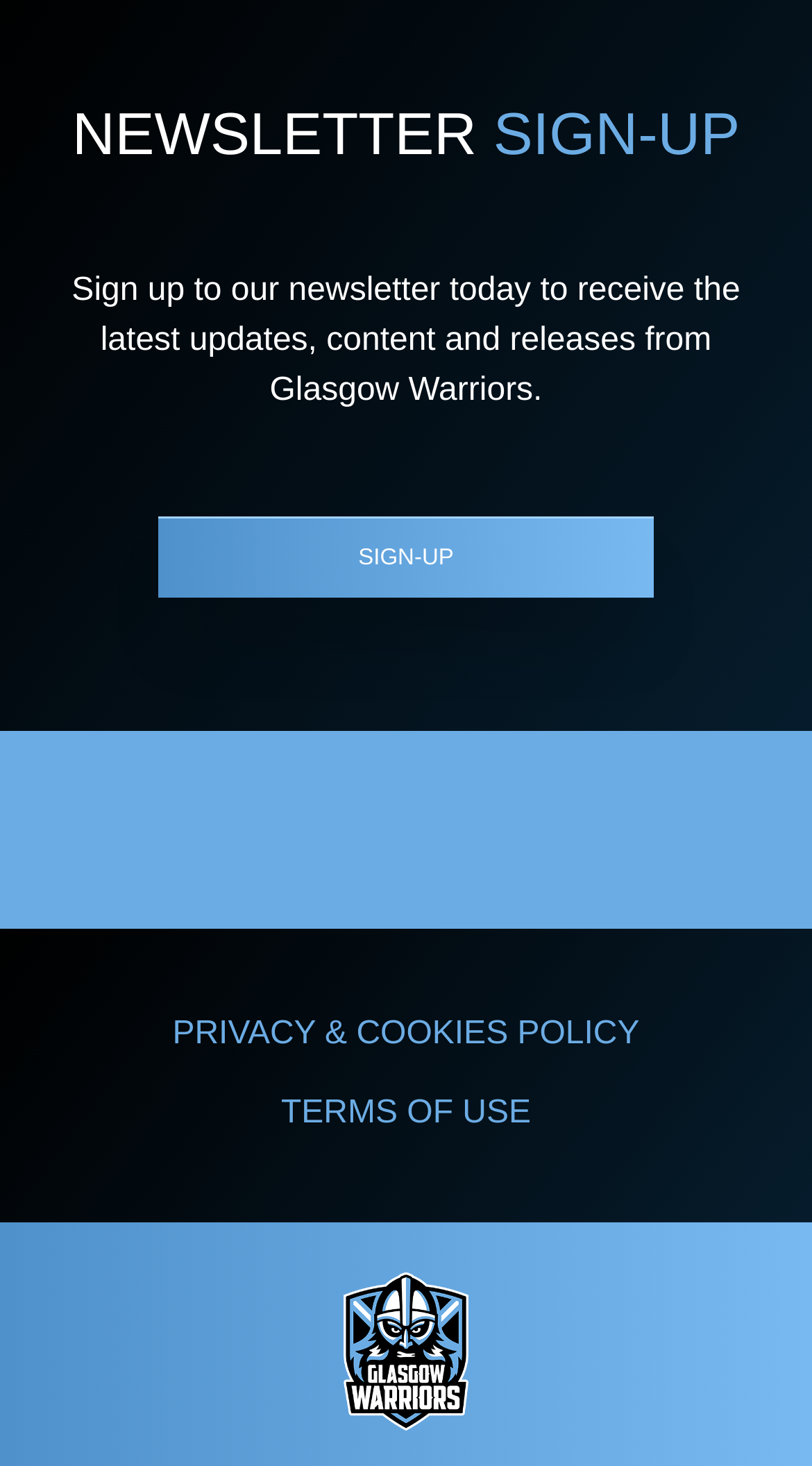Identify the bounding box for the UI element that is described as follows: "name="s" placeholder="Tìm kiếm…"".

None